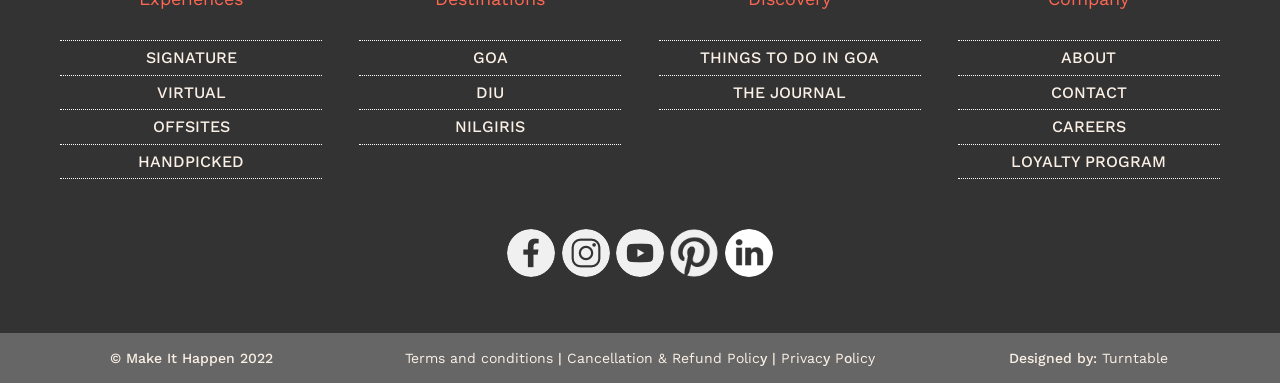Pinpoint the bounding box coordinates of the element to be clicked to execute the instruction: "Watch the video of 'Andrea Vascellari'".

None